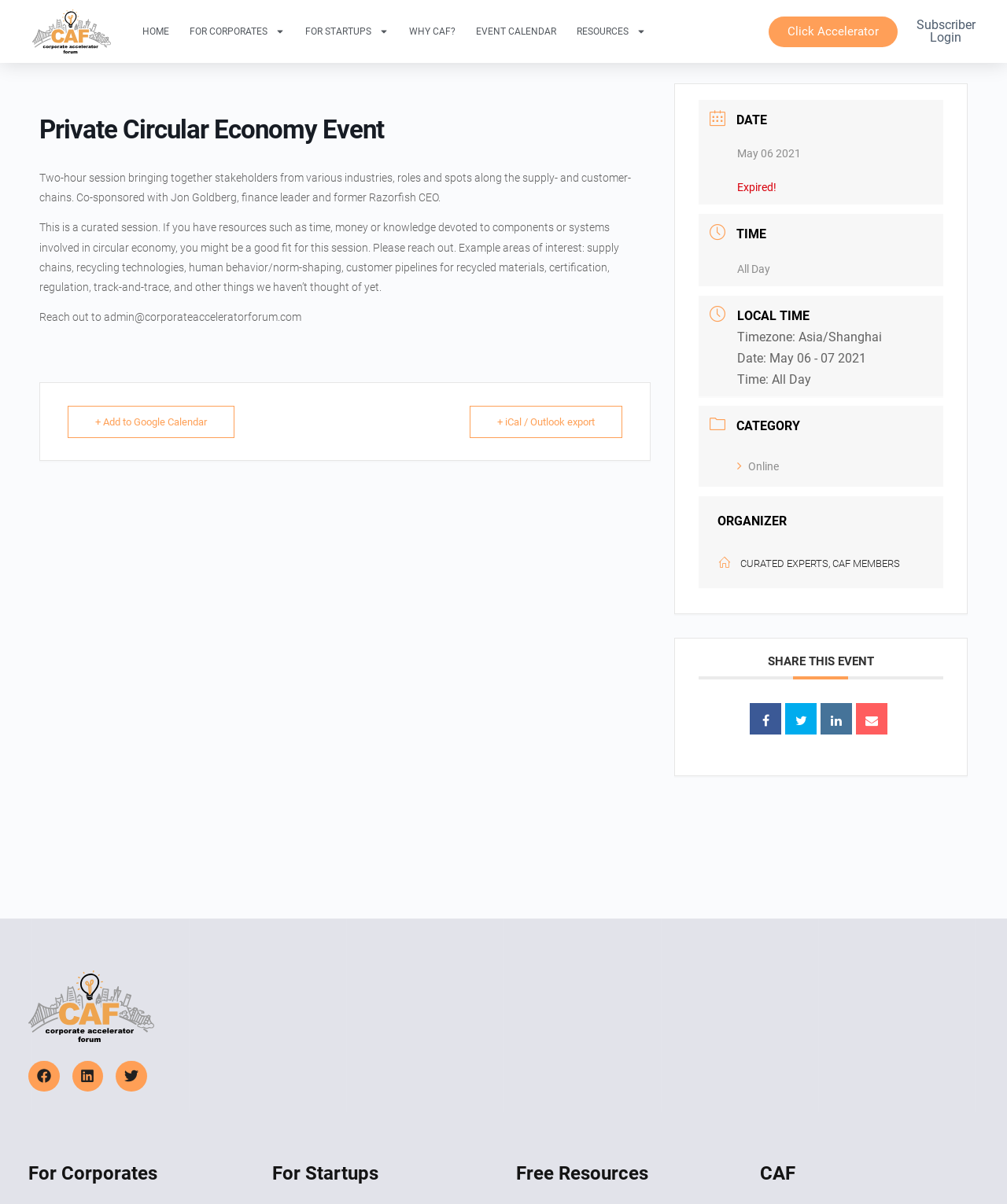Extract the primary header of the webpage and generate its text.

Private Circular Economy Event